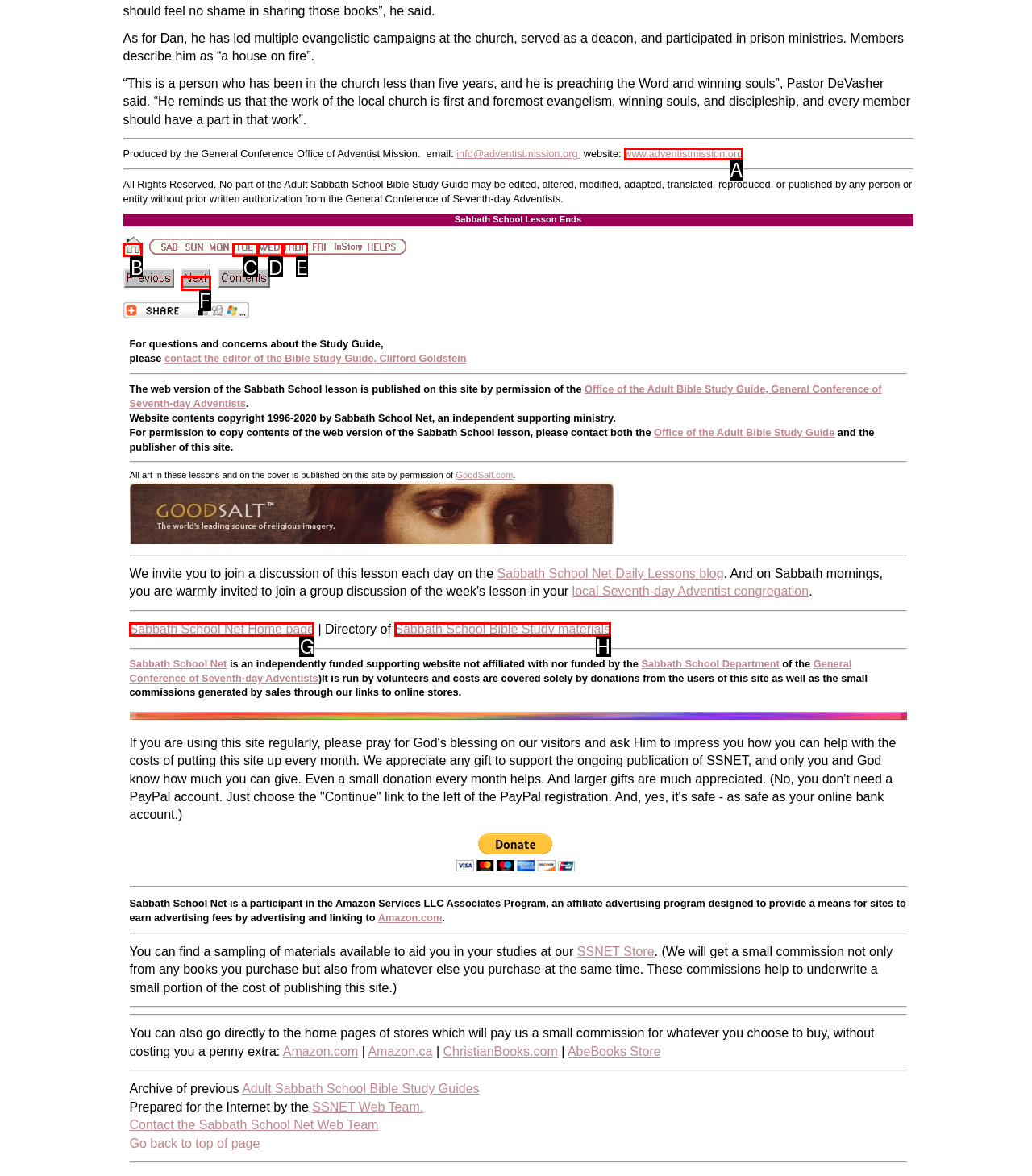To achieve the task: Explore Arbeit, indicate the letter of the correct choice from the provided options.

None